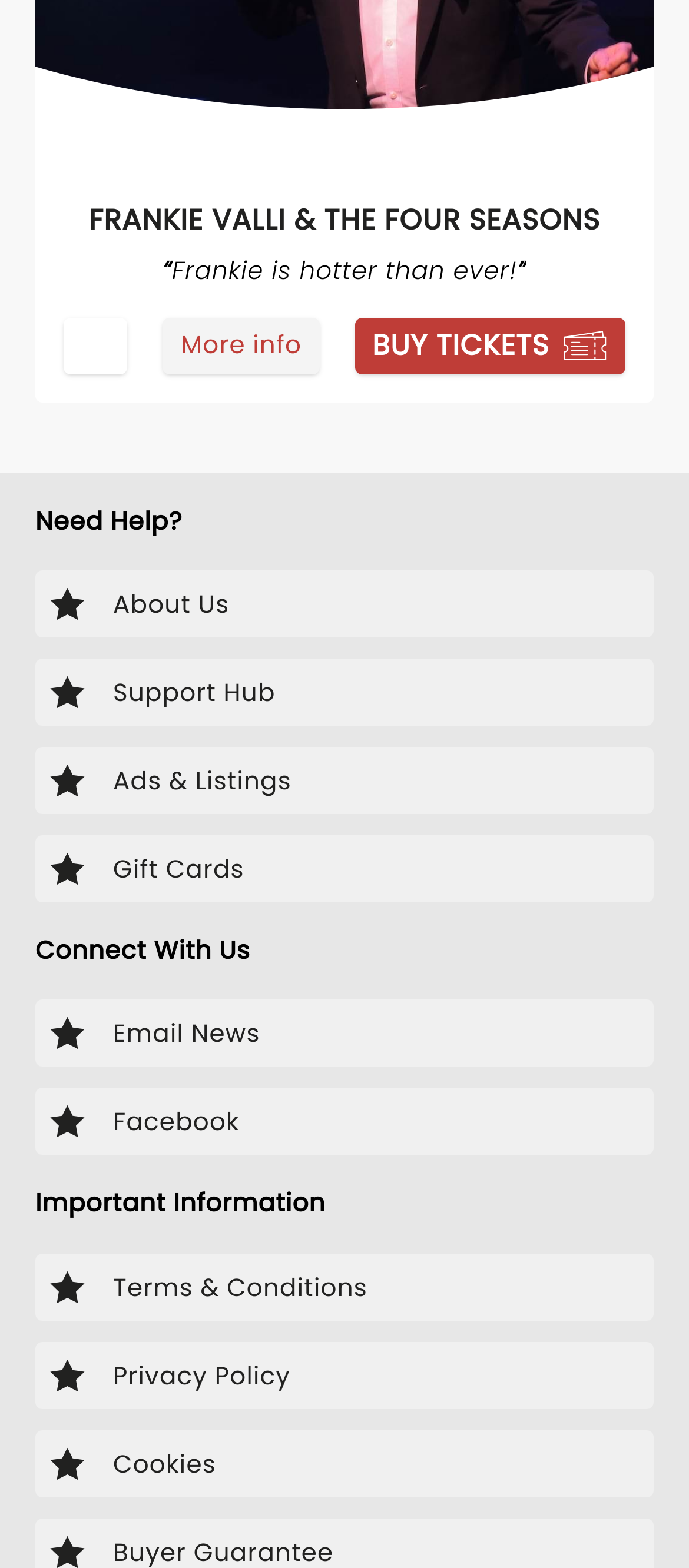How many links are there in the 'Need Help?' section?
Please provide a single word or phrase in response based on the screenshot.

5